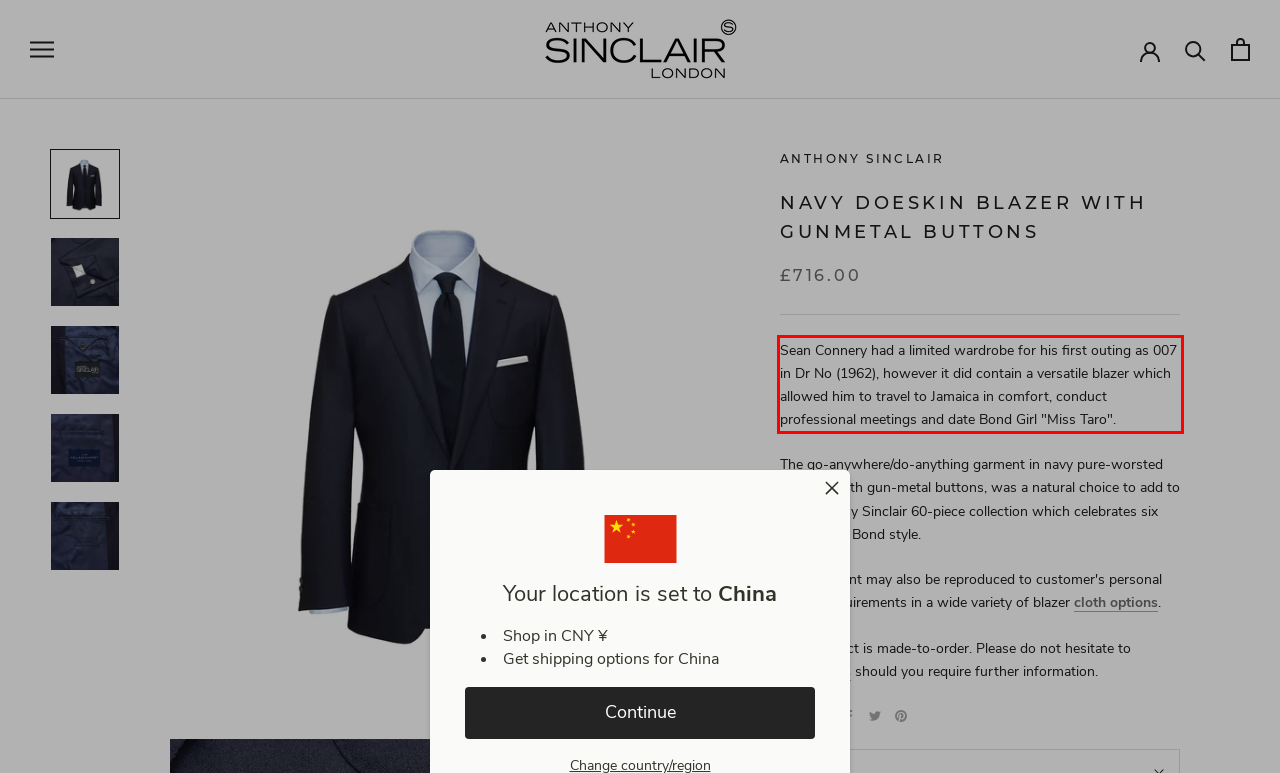Analyze the screenshot of a webpage where a red rectangle is bounding a UI element. Extract and generate the text content within this red bounding box.

Sean Connery had a limited wardrobe for his first outing as 007 in Dr No (1962), however it did contain a versatile blazer which allowed him to travel to Jamaica in comfort, conduct professional meetings and date Bond Girl "Miss Taro".